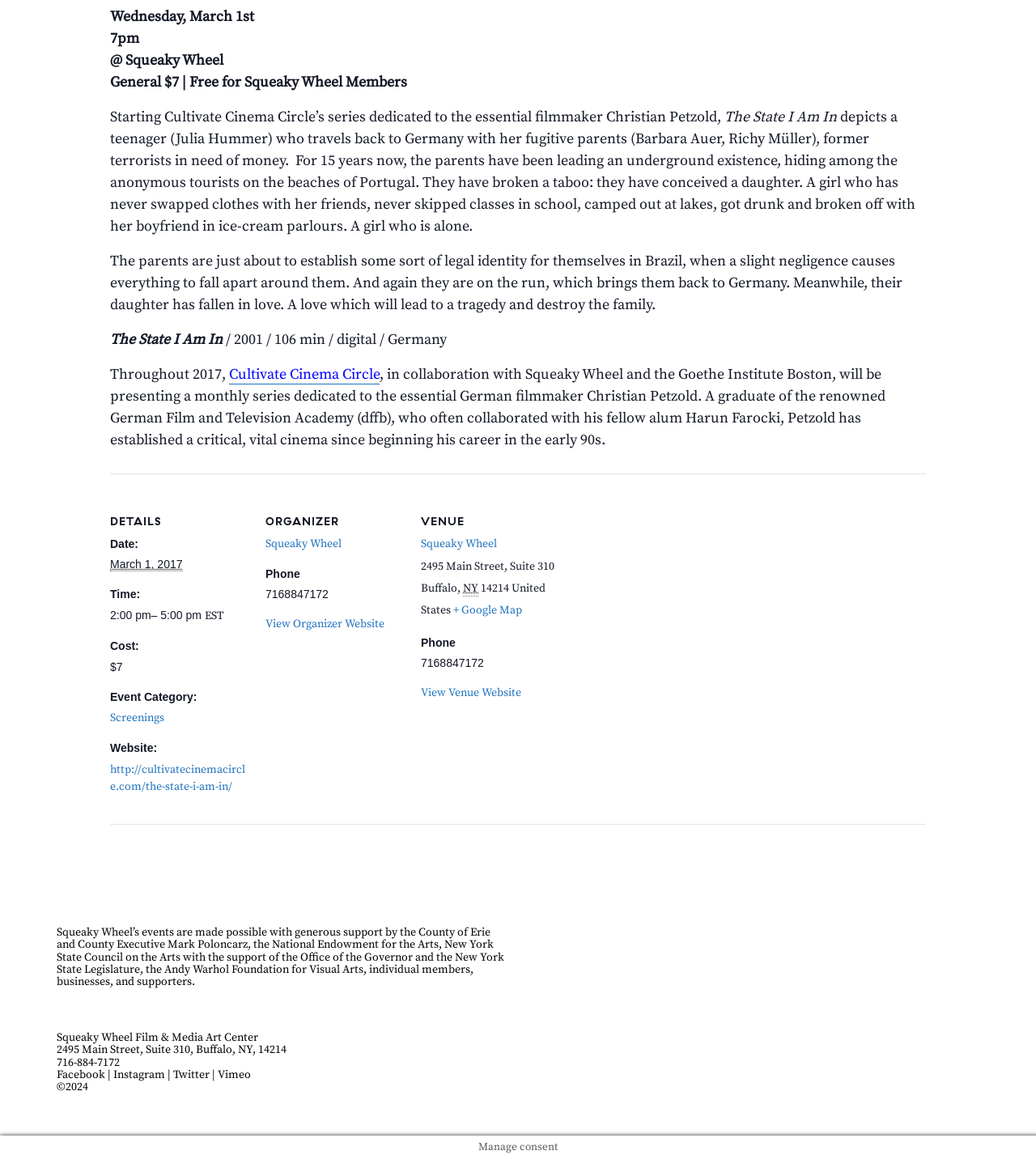Based on what you see in the screenshot, provide a thorough answer to this question: What is the cost of the event?

I found the cost of the event by looking at the 'DETAILS' section, where it lists 'Cost:' as '$7'.